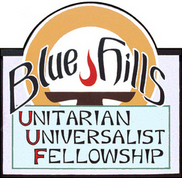What is the flame motif suggesting?
Using the image as a reference, give a one-word or short phrase answer.

Warmth and community